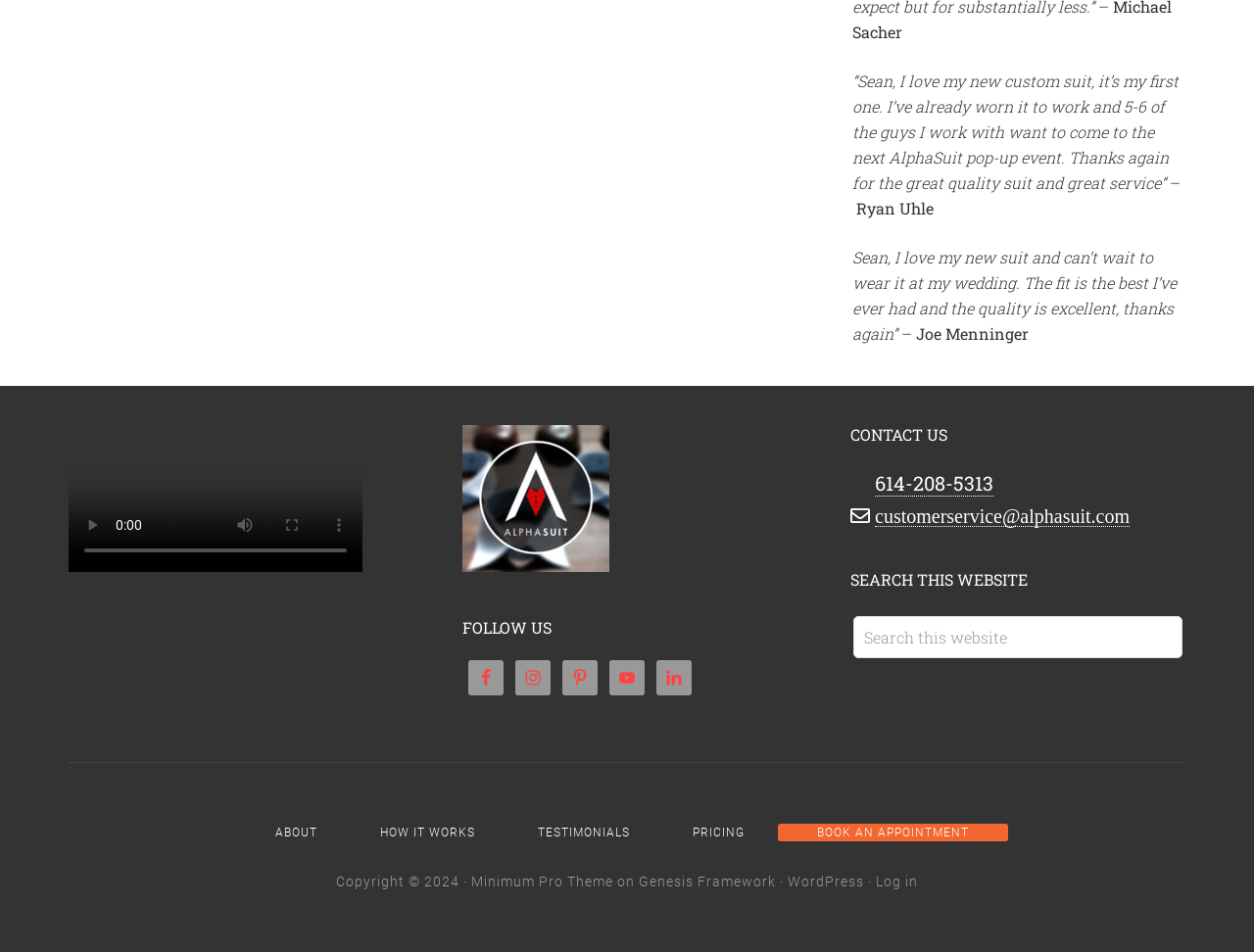Based on the element description: "WordPress", identify the UI element and provide its bounding box coordinates. Use four float numbers between 0 and 1, [left, top, right, bottom].

[0.628, 0.918, 0.689, 0.935]